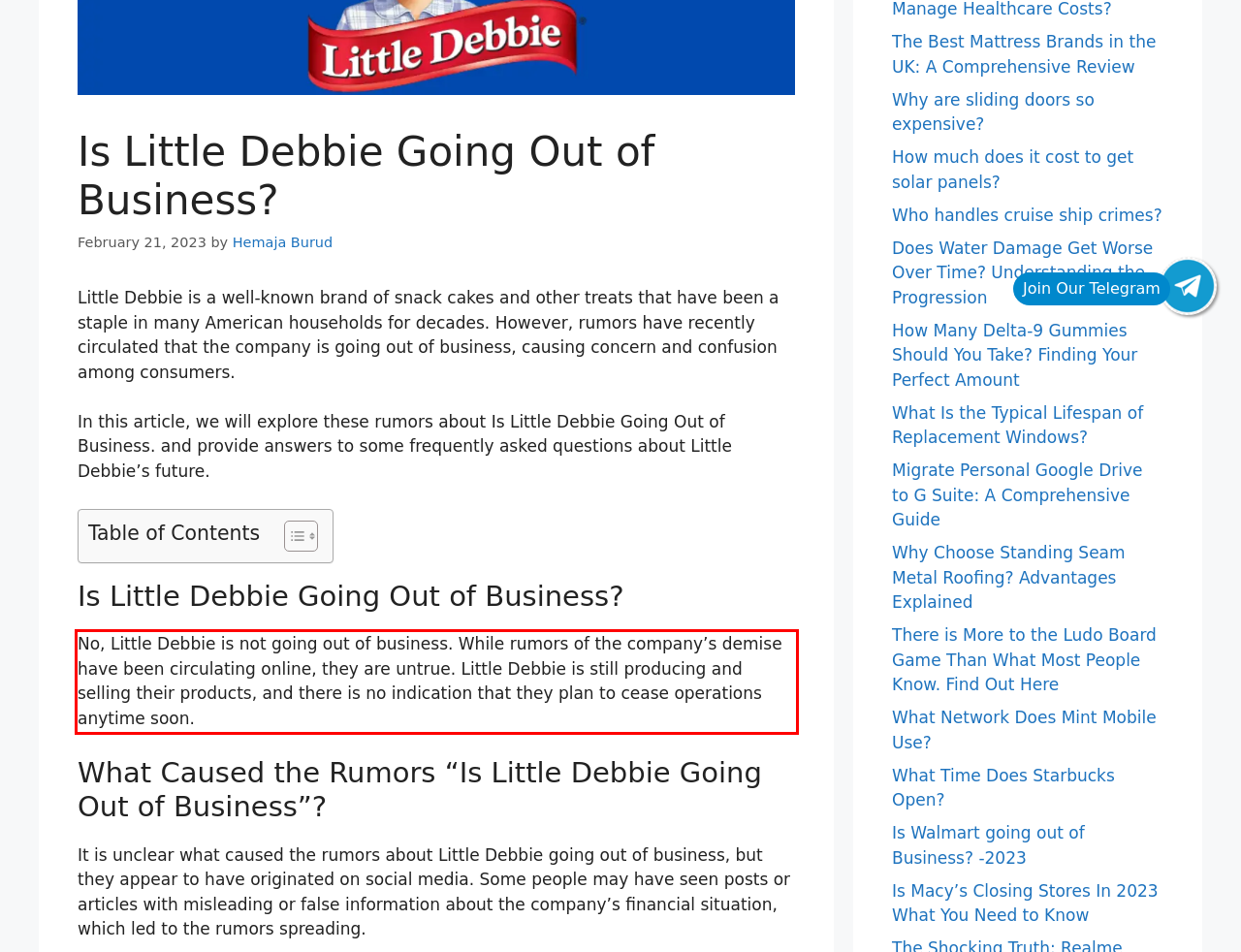You are provided with a screenshot of a webpage that includes a red bounding box. Extract and generate the text content found within the red bounding box.

No, Little Debbie is not going out of business. While rumors of the company’s demise have been circulating online, they are untrue. Little Debbie is still producing and selling their products, and there is no indication that they plan to cease operations anytime soon.